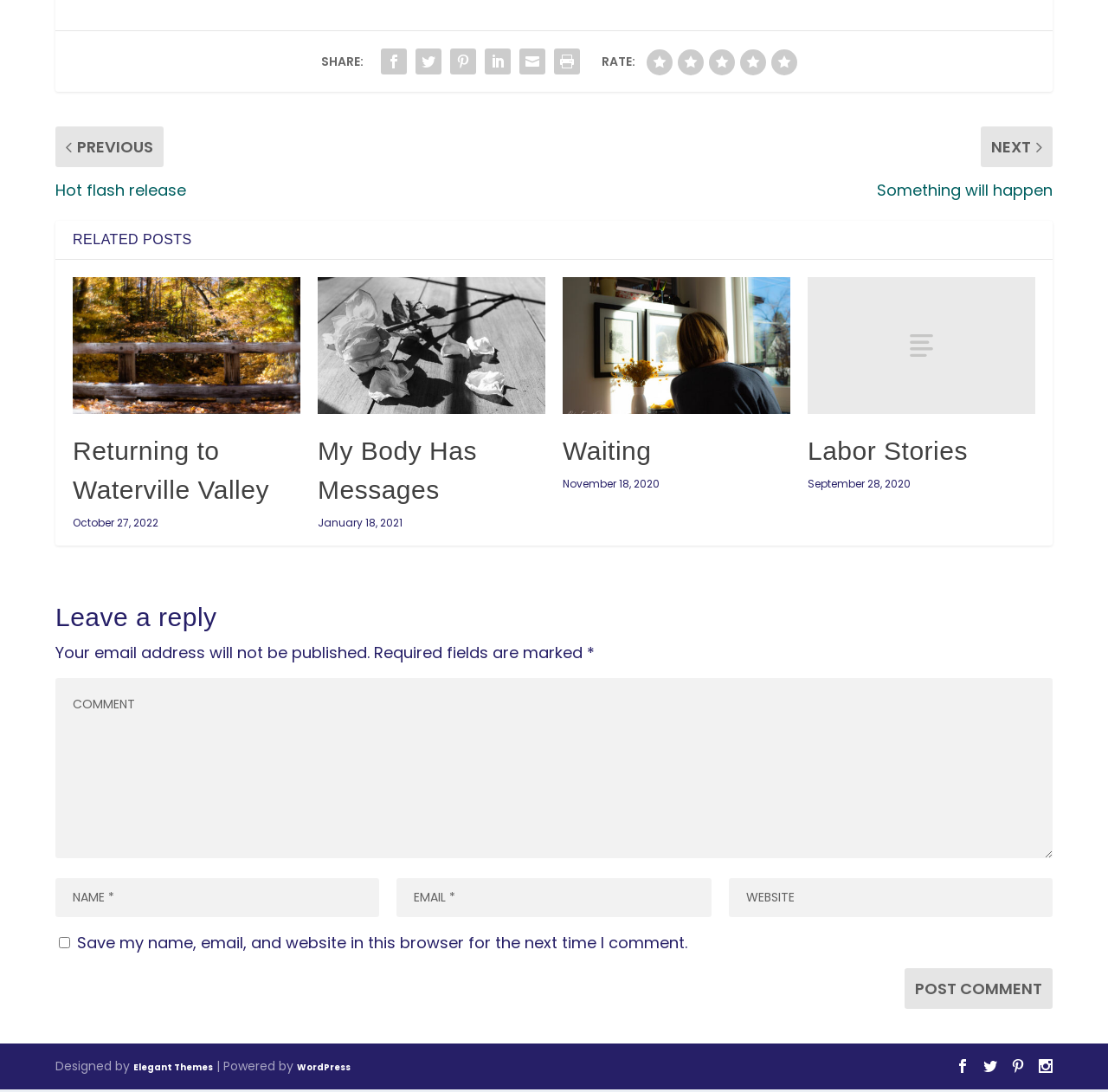Please find the bounding box coordinates (top-left x, top-left y, bottom-right x, bottom-right y) in the screenshot for the UI element described as follows: Returning to Waterville Valley

[0.066, 0.402, 0.243, 0.464]